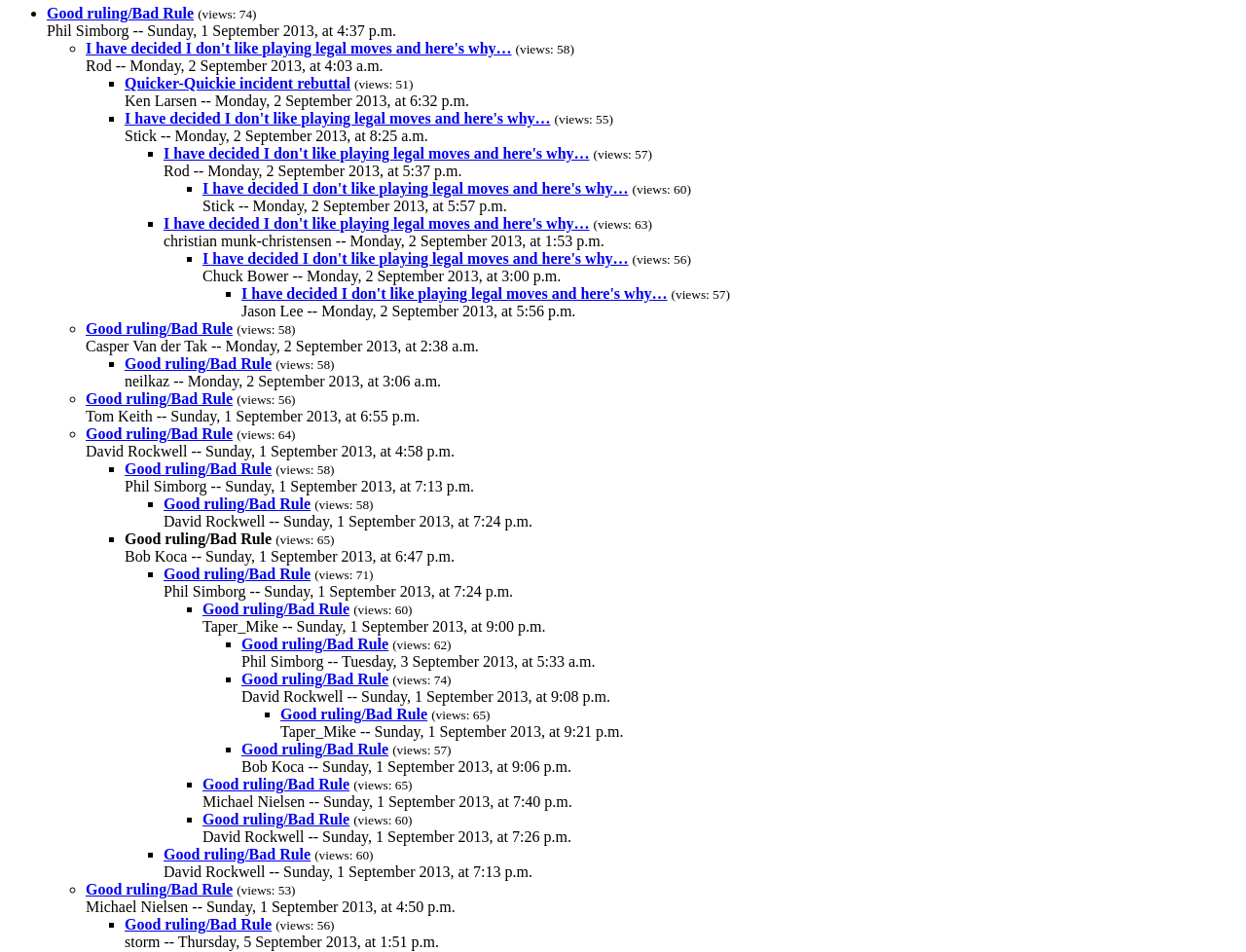Using the provided element description "Good ruling/Bad Rule", determine the bounding box coordinates of the UI element.

[0.162, 0.631, 0.281, 0.648]